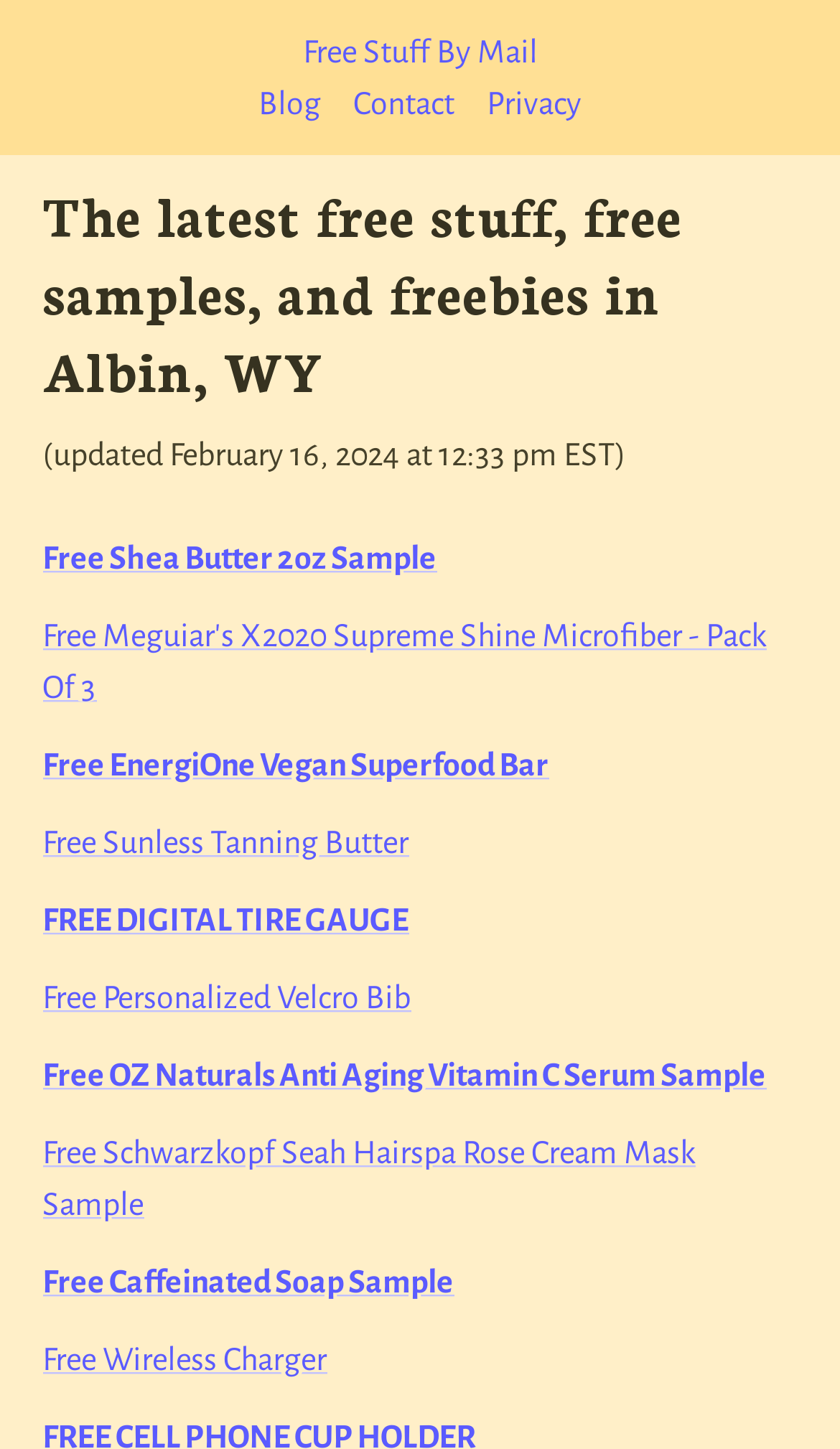Please find the bounding box coordinates of the element's region to be clicked to carry out this instruction: "Click on the 'Free Stuff By Mail' link".

[0.36, 0.018, 0.64, 0.054]